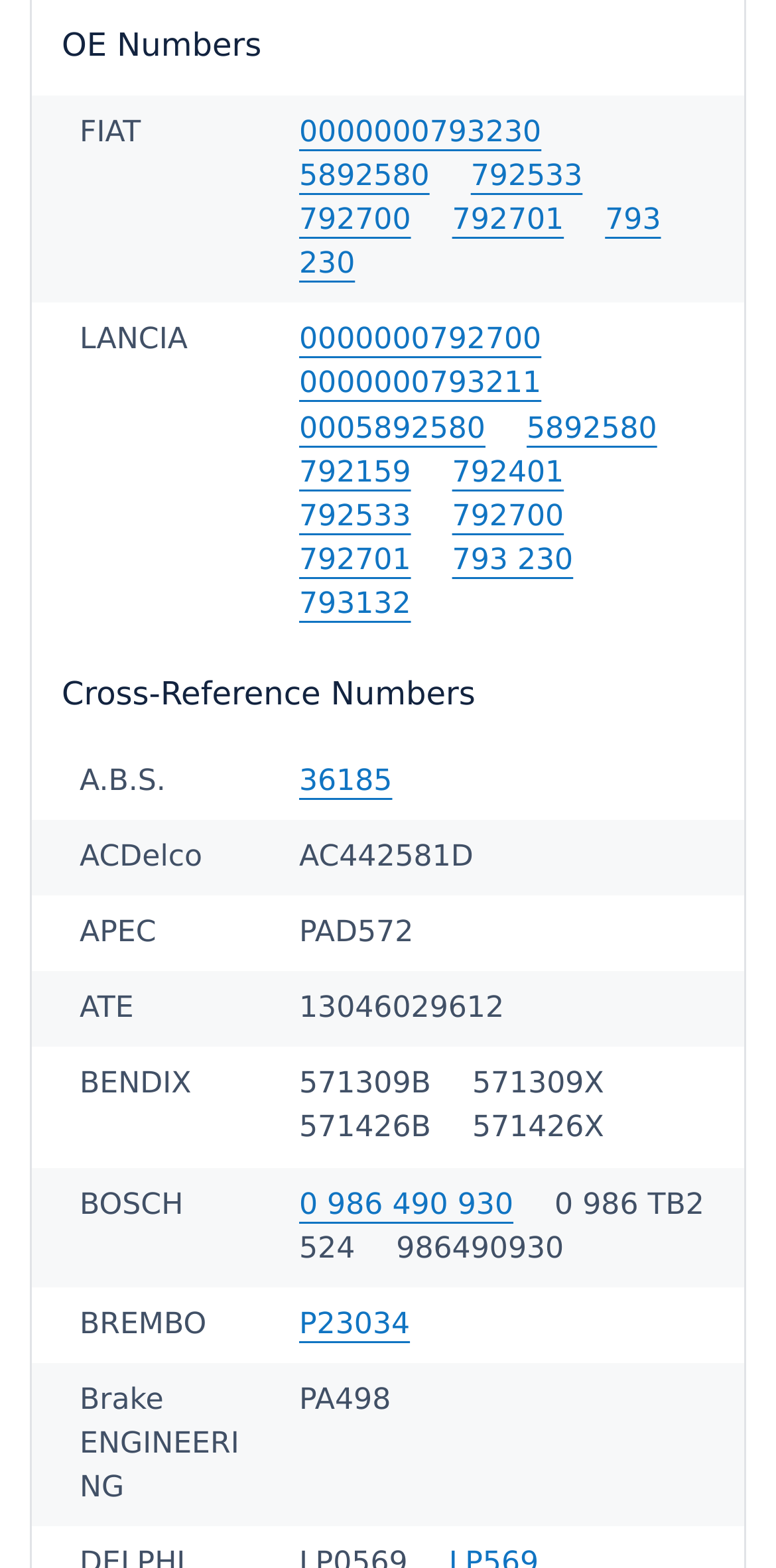Pinpoint the bounding box coordinates of the element you need to click to execute the following instruction: "click on P23034". The bounding box should be represented by four float numbers between 0 and 1, in the format [left, top, right, bottom].

[0.385, 0.833, 0.528, 0.855]